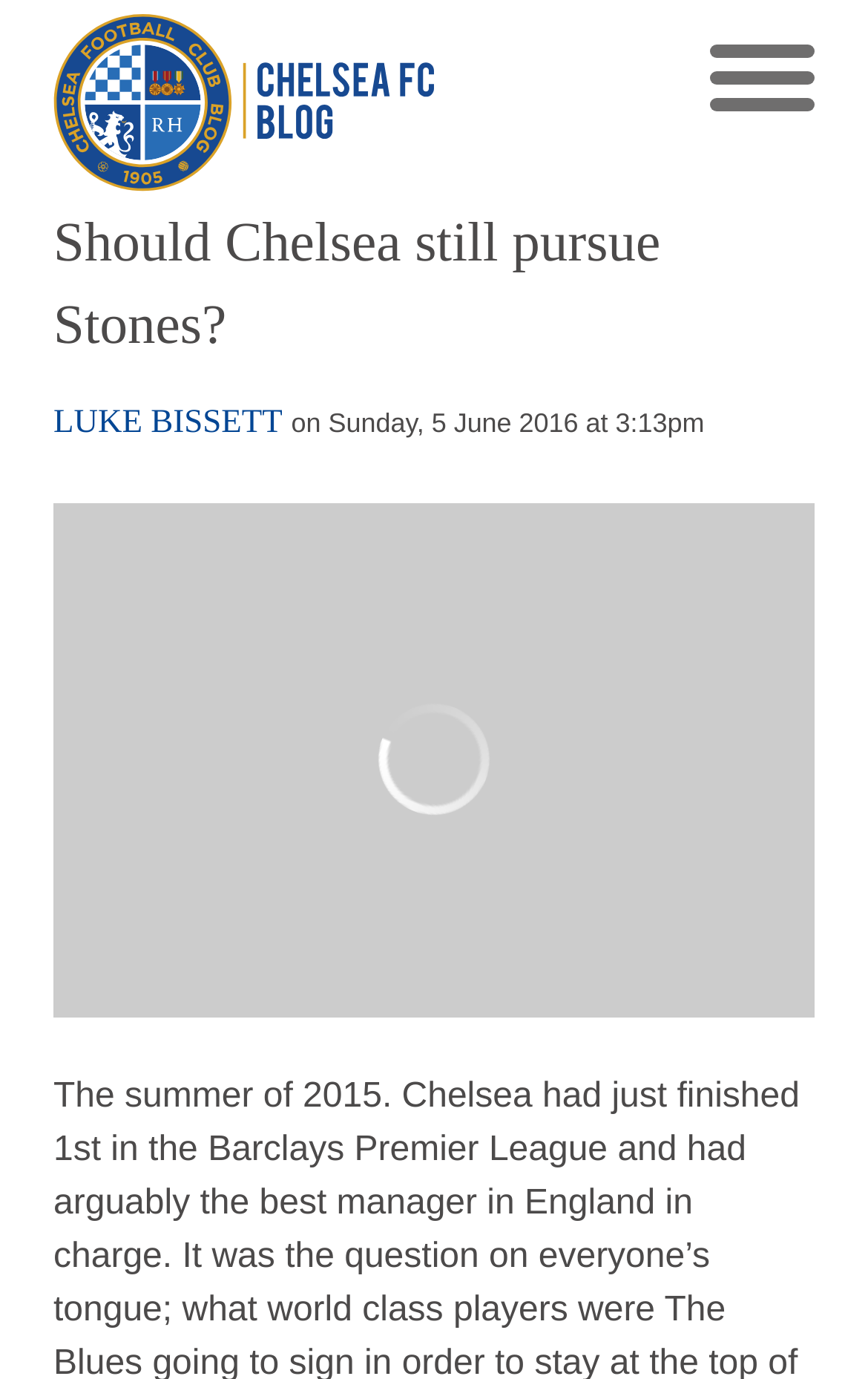Refer to the screenshot and give an in-depth answer to this question: Who wrote the article?

The author of the article can be found below the title of the article, where there is a link with the text 'LUKE BISSETT'. This link is likely the author's profile or homepage.